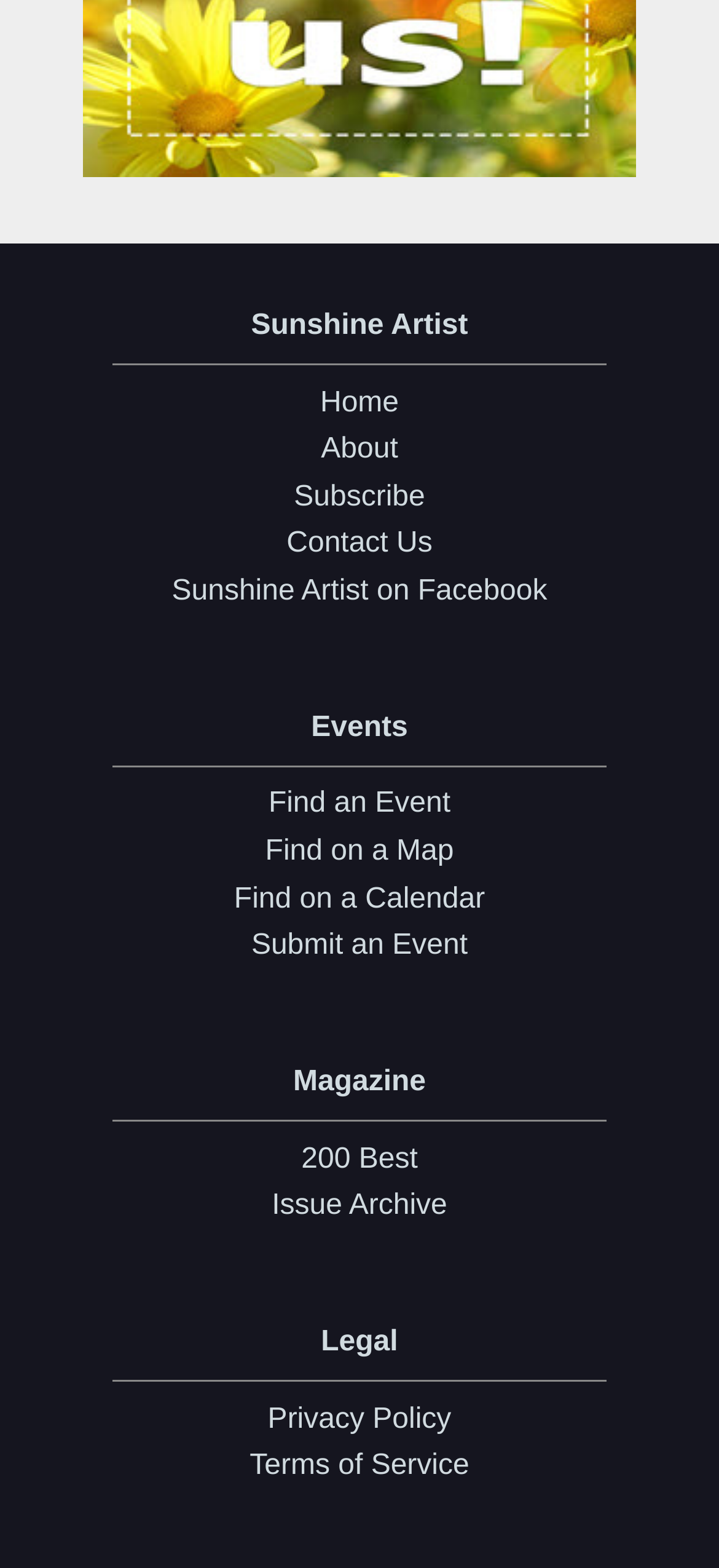Locate the UI element described as follows: "Privacy Policy". Return the bounding box coordinates as four float numbers between 0 and 1 in the order [left, top, right, bottom].

[0.041, 0.89, 0.959, 0.92]